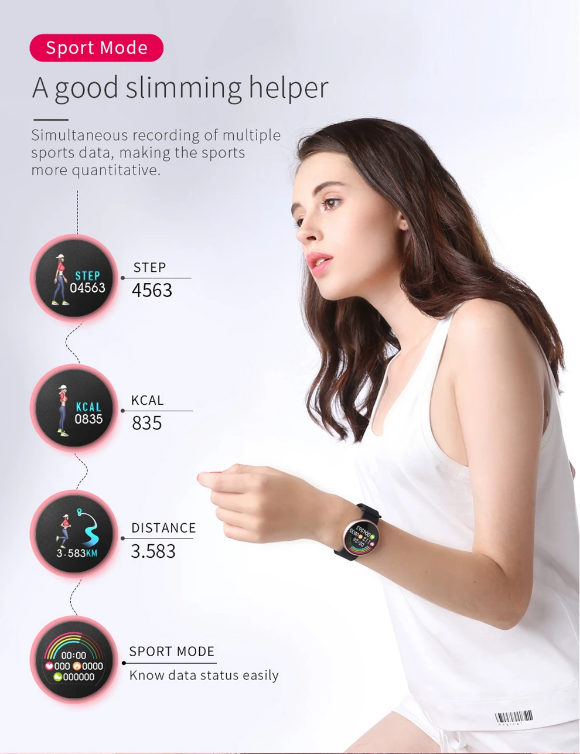What mode is the smartwatch currently in?
Look at the screenshot and respond with a single word or phrase.

Sport Mode